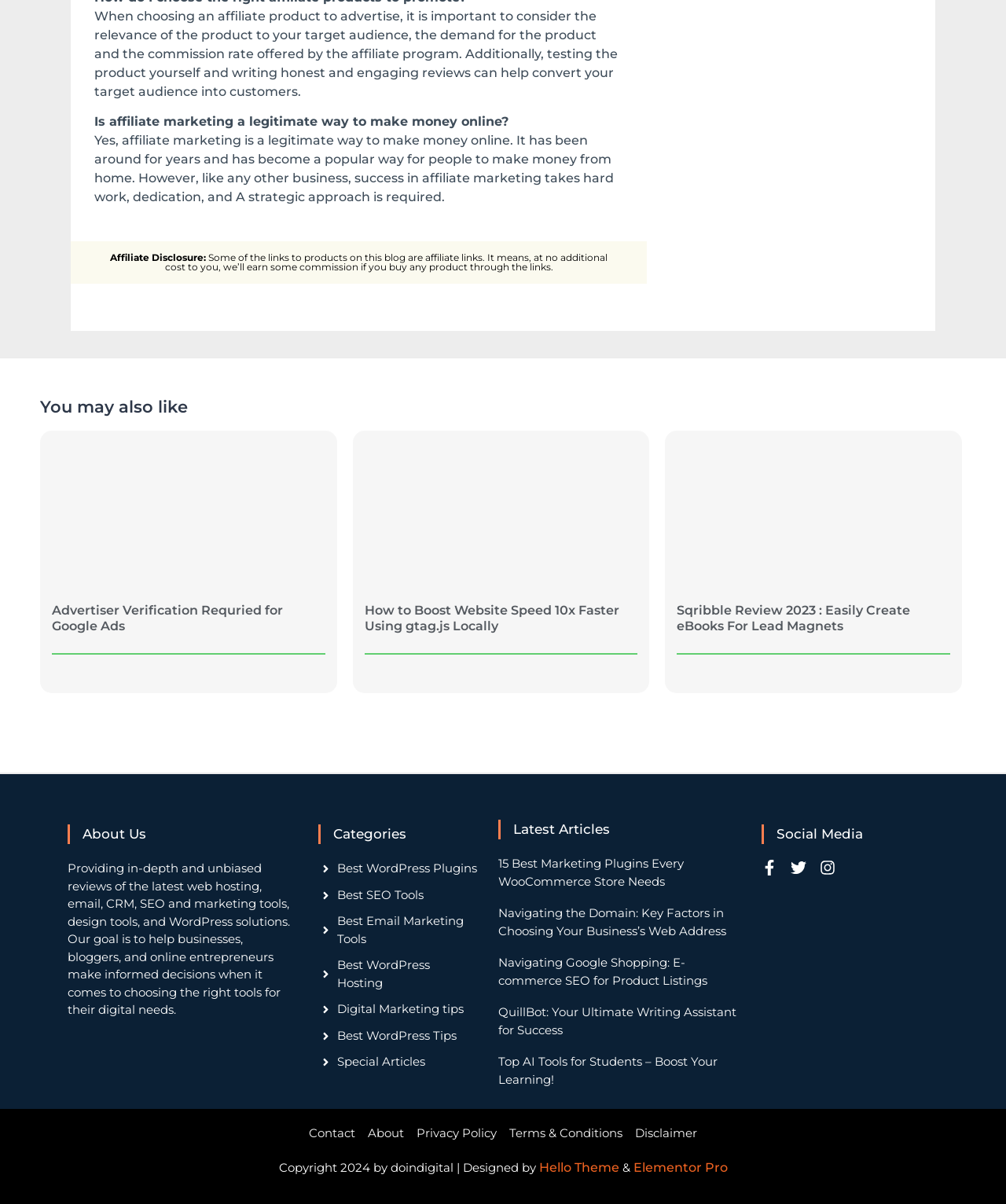Specify the bounding box coordinates of the region I need to click to perform the following instruction: "Visit 'About Us' page". The coordinates must be four float numbers in the range of 0 to 1, i.e., [left, top, right, bottom].

[0.082, 0.685, 0.292, 0.701]